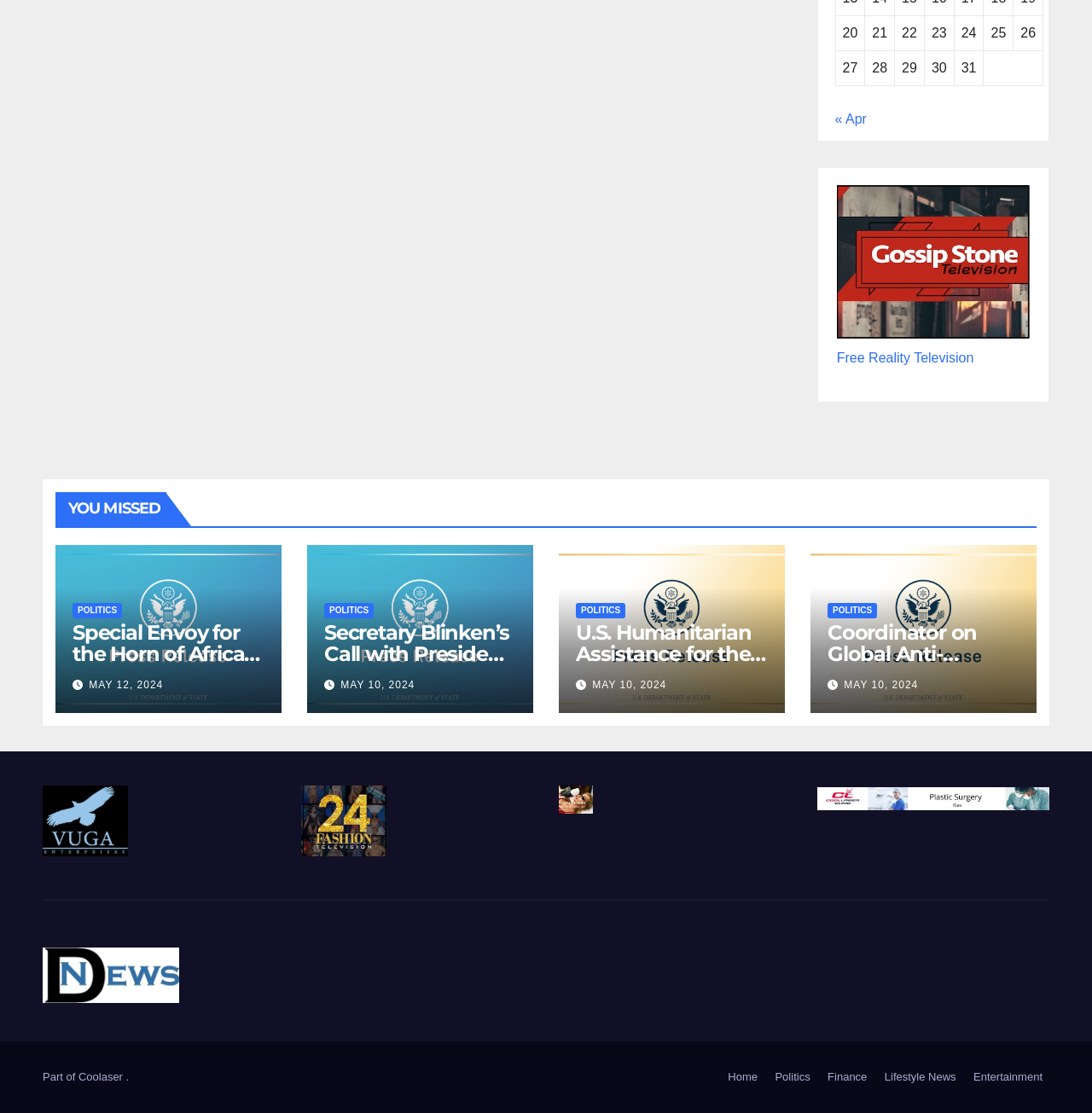How many grid cells are in the first row?
Refer to the screenshot and respond with a concise word or phrase.

8